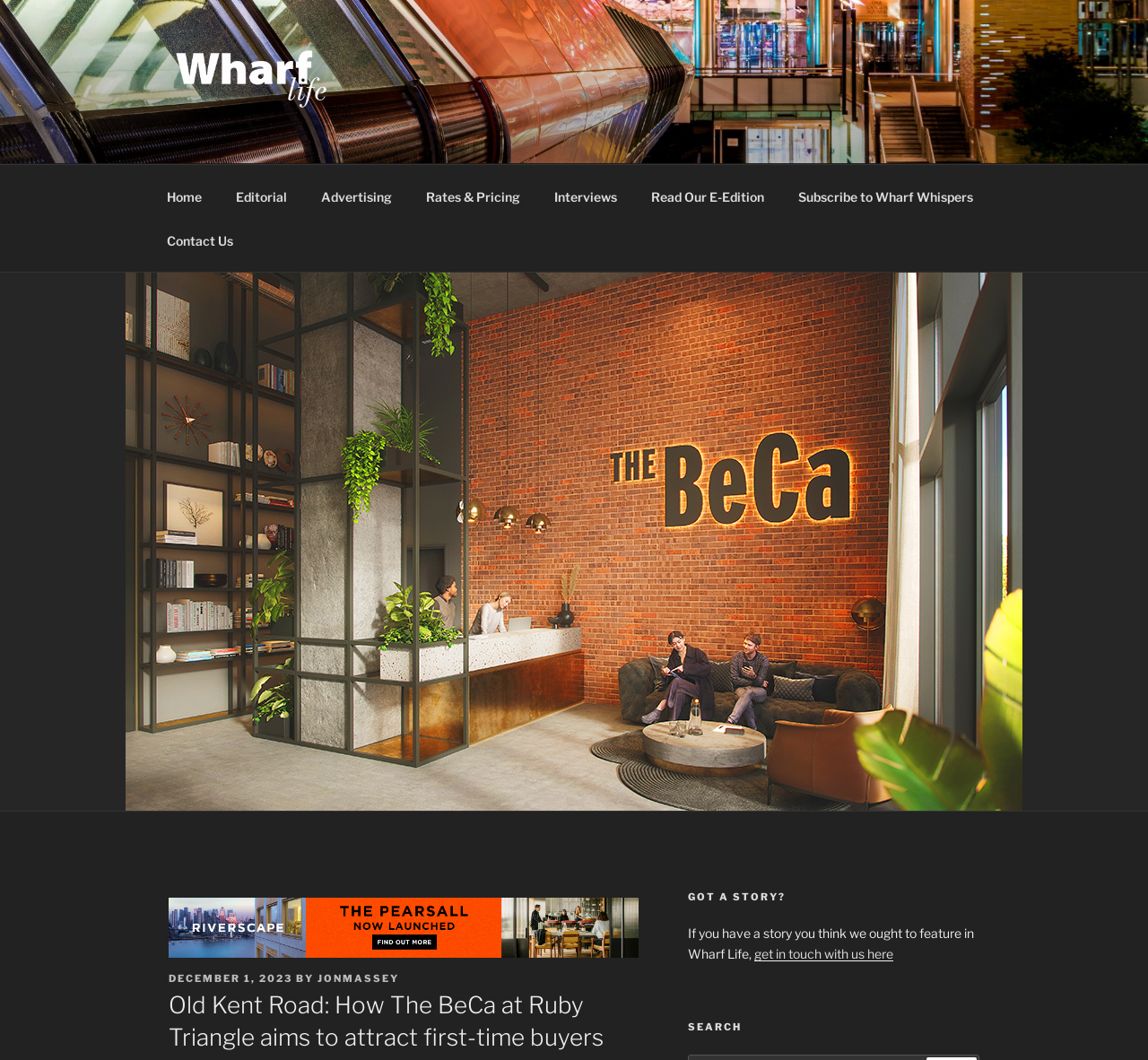Locate the bounding box coordinates of the area where you should click to accomplish the instruction: "Search for something".

[0.599, 0.963, 0.853, 0.976]